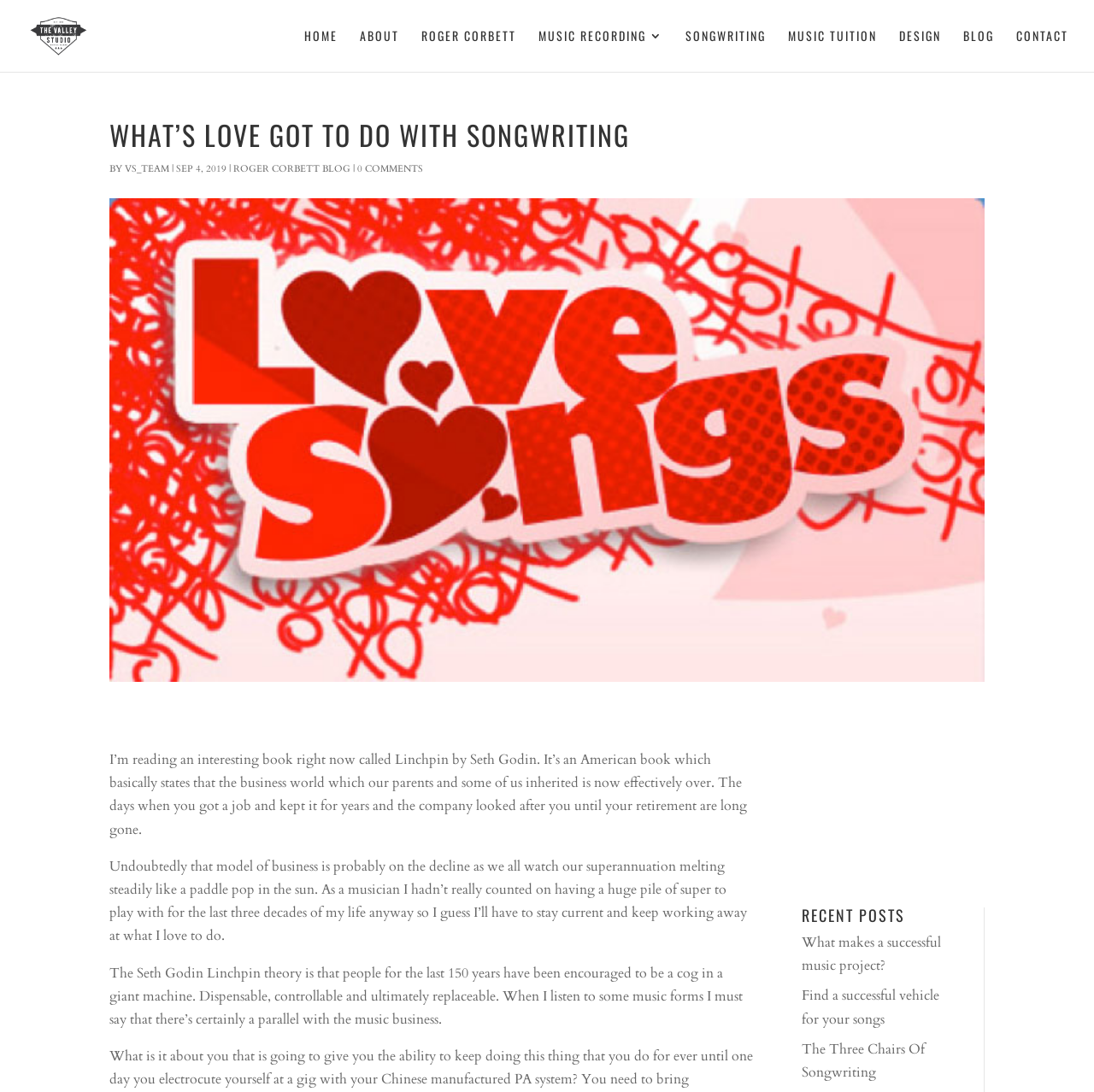Using the provided description: "parent_node: Name * name="author"", find the bounding box coordinates of the corresponding UI element. The output should be four float numbers between 0 and 1, in the format [left, top, right, bottom].

None